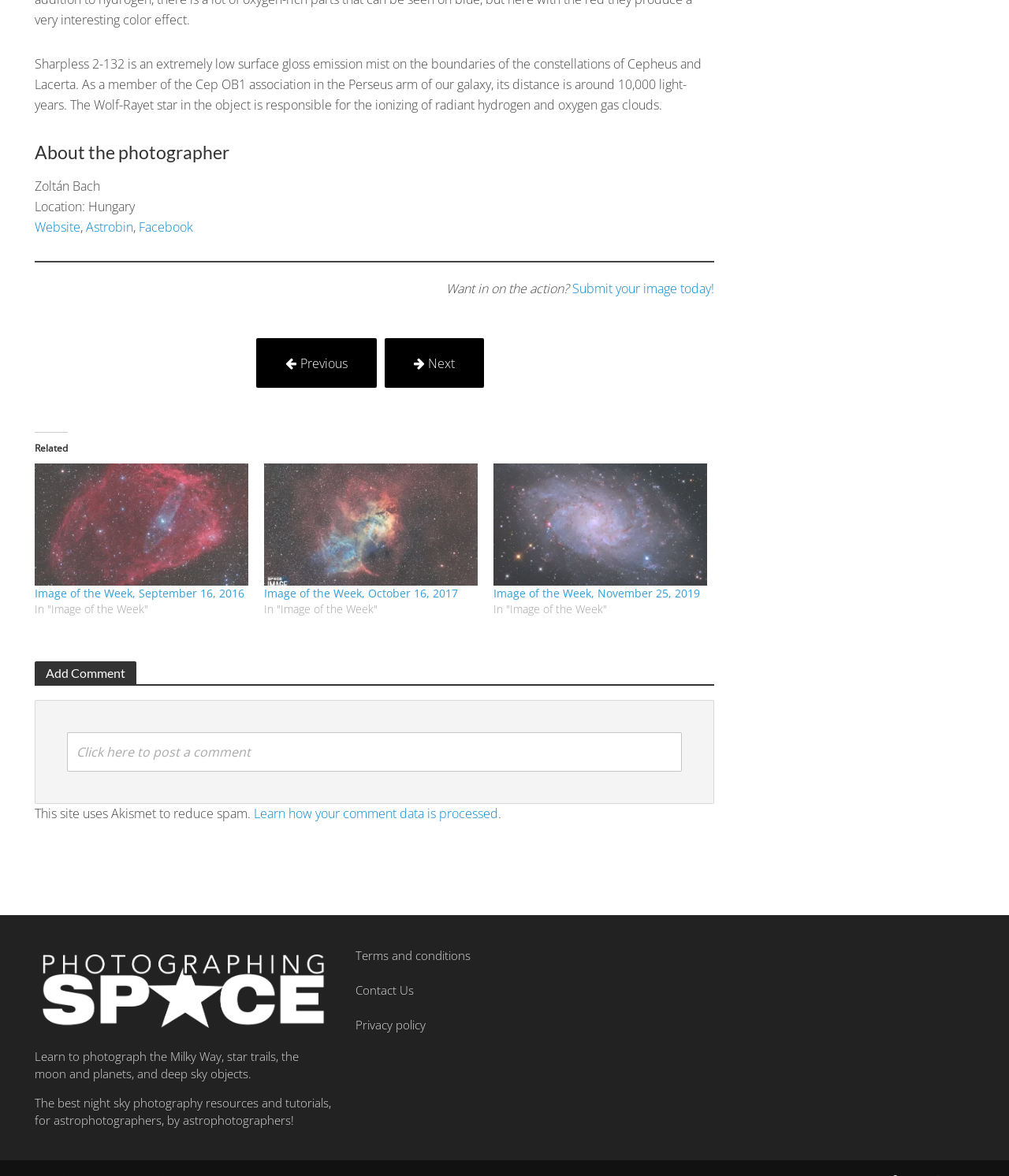Locate the bounding box coordinates of the clickable region to complete the following instruction: "Learn how your comment data is processed."

[0.251, 0.685, 0.493, 0.699]